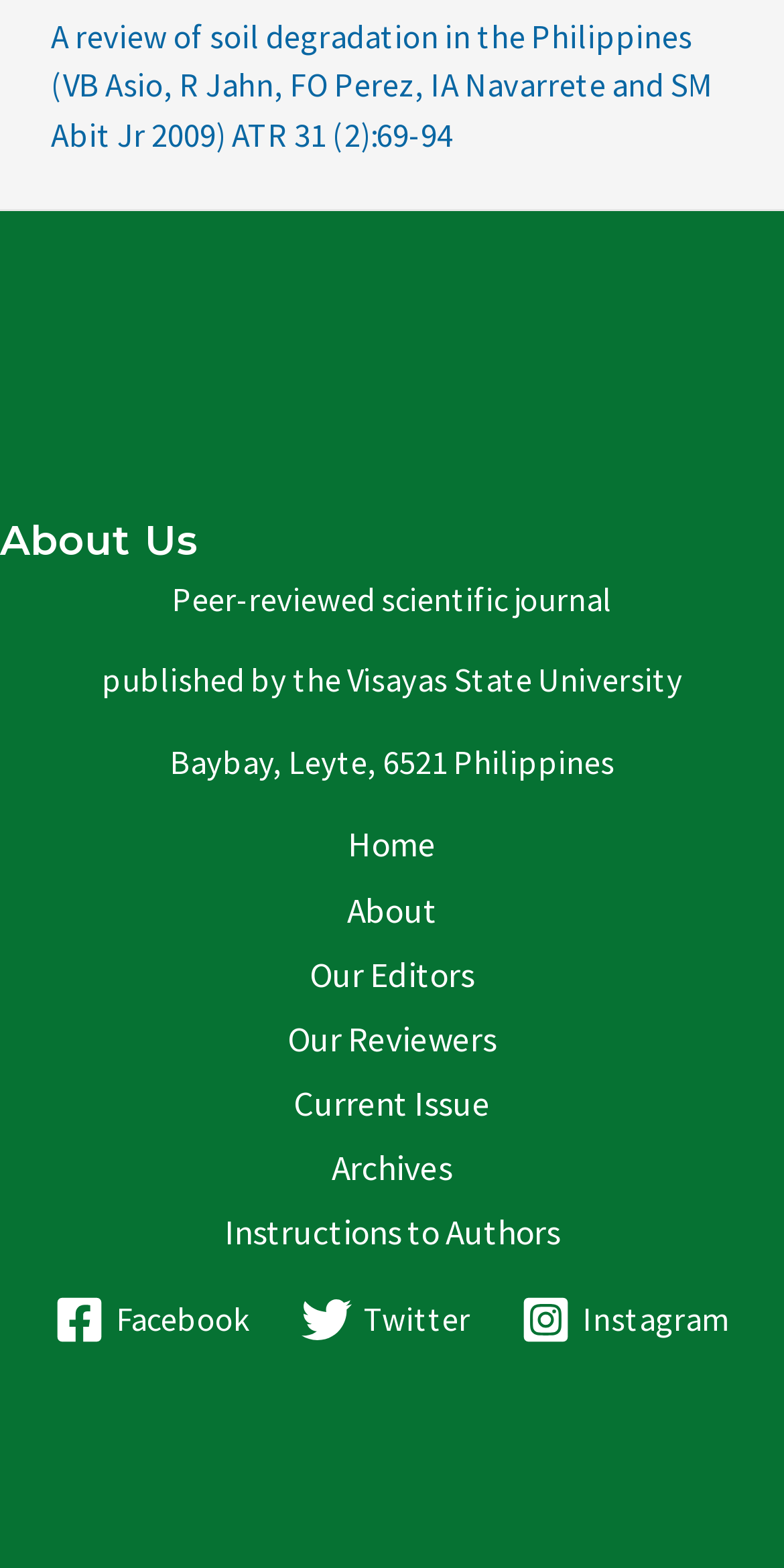Could you indicate the bounding box coordinates of the region to click in order to complete this instruction: "follow on twitter".

[0.368, 0.826, 0.617, 0.858]